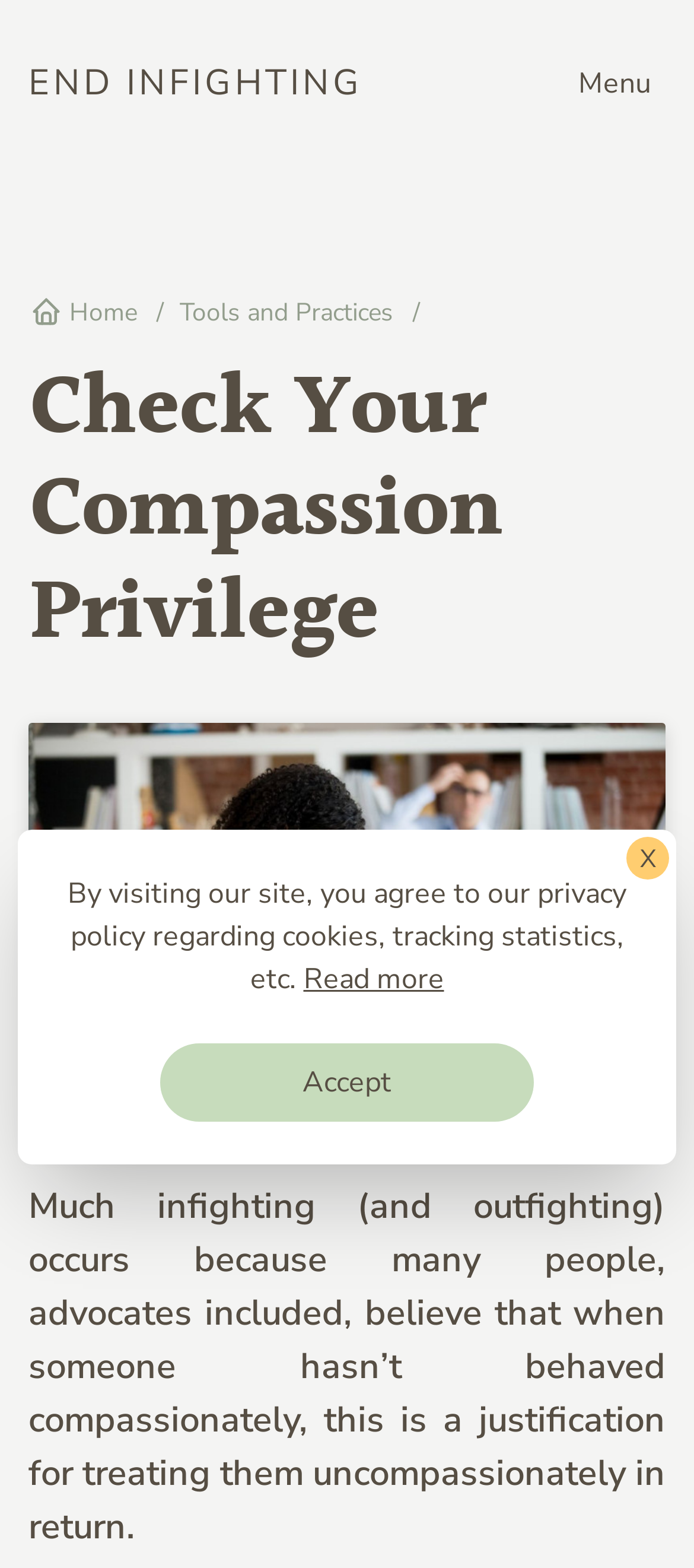Articulate a detailed summary of the webpage's content and design.

This webpage is focused on the topic of compassion privilege, with a prominent heading "Check Your Compassion Privilege" at the top center of the page. Below the heading, there is a figure that spans the width of the page. 

On the top left, there are multiple links, including "END INFIGHTING", "What is Infighting?", "Causes of Infighting", "Costs of Infighting", "Tools and Practices", and "How to End Injustice Everywhere", which are arranged vertically. These links are followed by a "Privacy Policy" and "Site Notice" link at the bottom left.

On the top right, there is an expanded button with an image, and next to it, a "Menu" button that controls a mobile navigation menu. The mobile navigation menu contains links to "Home" and "Tools and Practices", each accompanied by an image.

In the middle of the page, there is a block of static text that discusses the concept of infighting and compassion. Below this text, there is a notice about the website's privacy policy regarding cookies and tracking statistics, along with a "Read more" link.

At the bottom of the page, there are two buttons: "Accept" and "X". The "Accept" button is located at the bottom center, while the "X" button is at the bottom right.